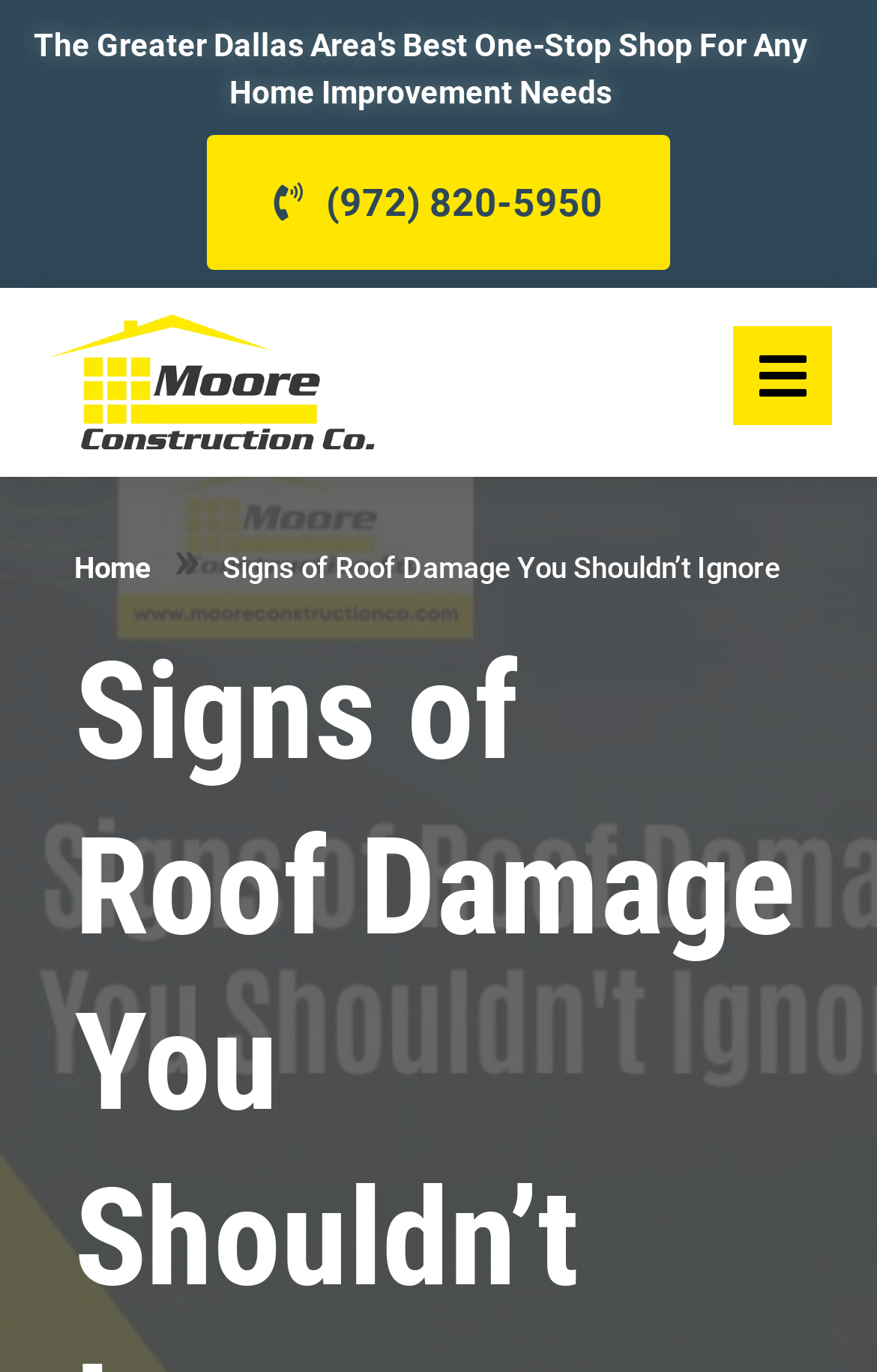Respond with a single word or short phrase to the following question: 
What is the company name associated with the logo?

Moore-Construction